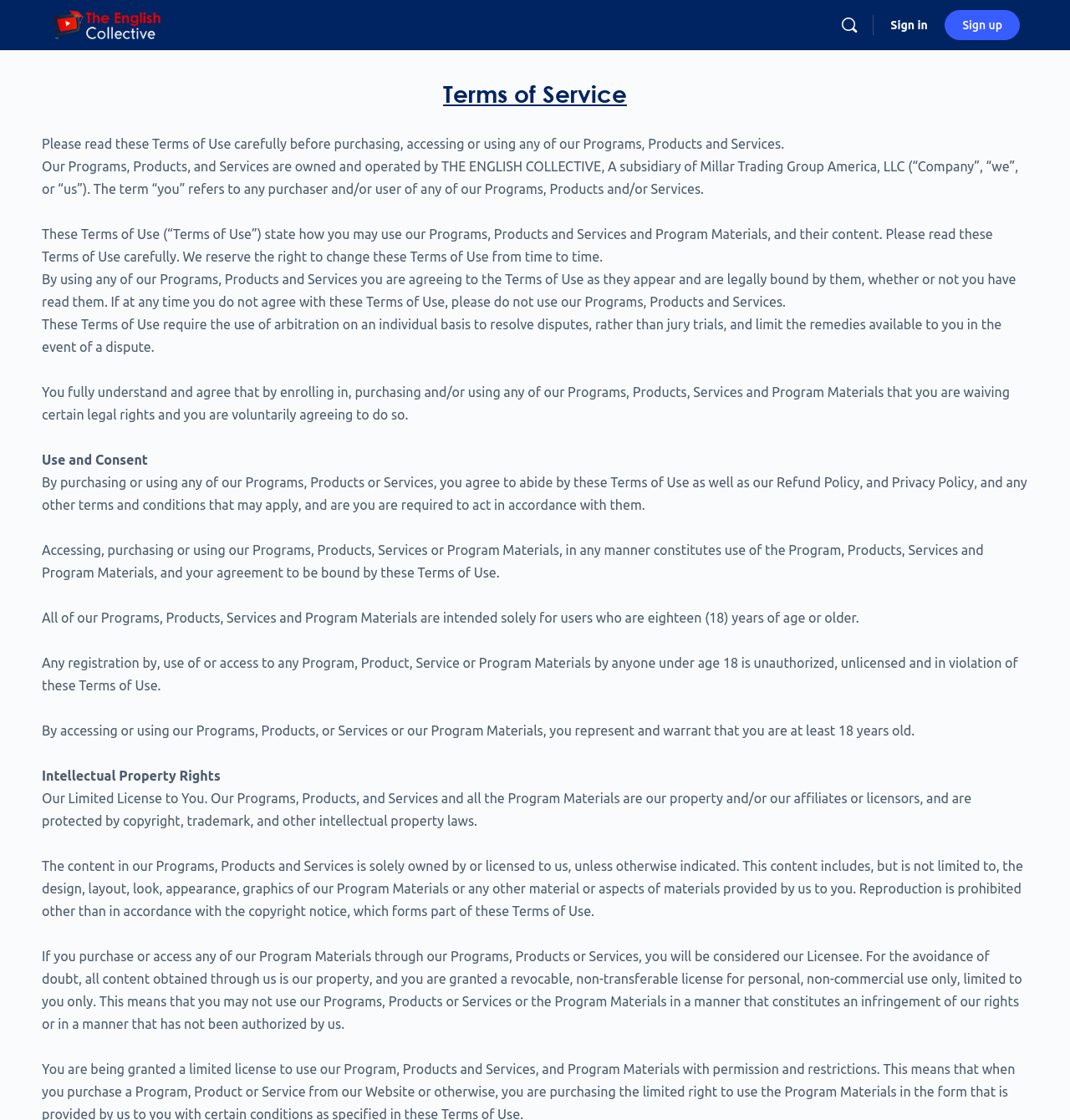Given the element description parent_node: Sign in Sign up, predict the bounding box coordinates for the UI element in the webpage screenshot. The format should be (top-left x, top-left y, bottom-right x, bottom-right y), and the values should be between 0 and 1.

[0.778, 0.013, 0.81, 0.031]